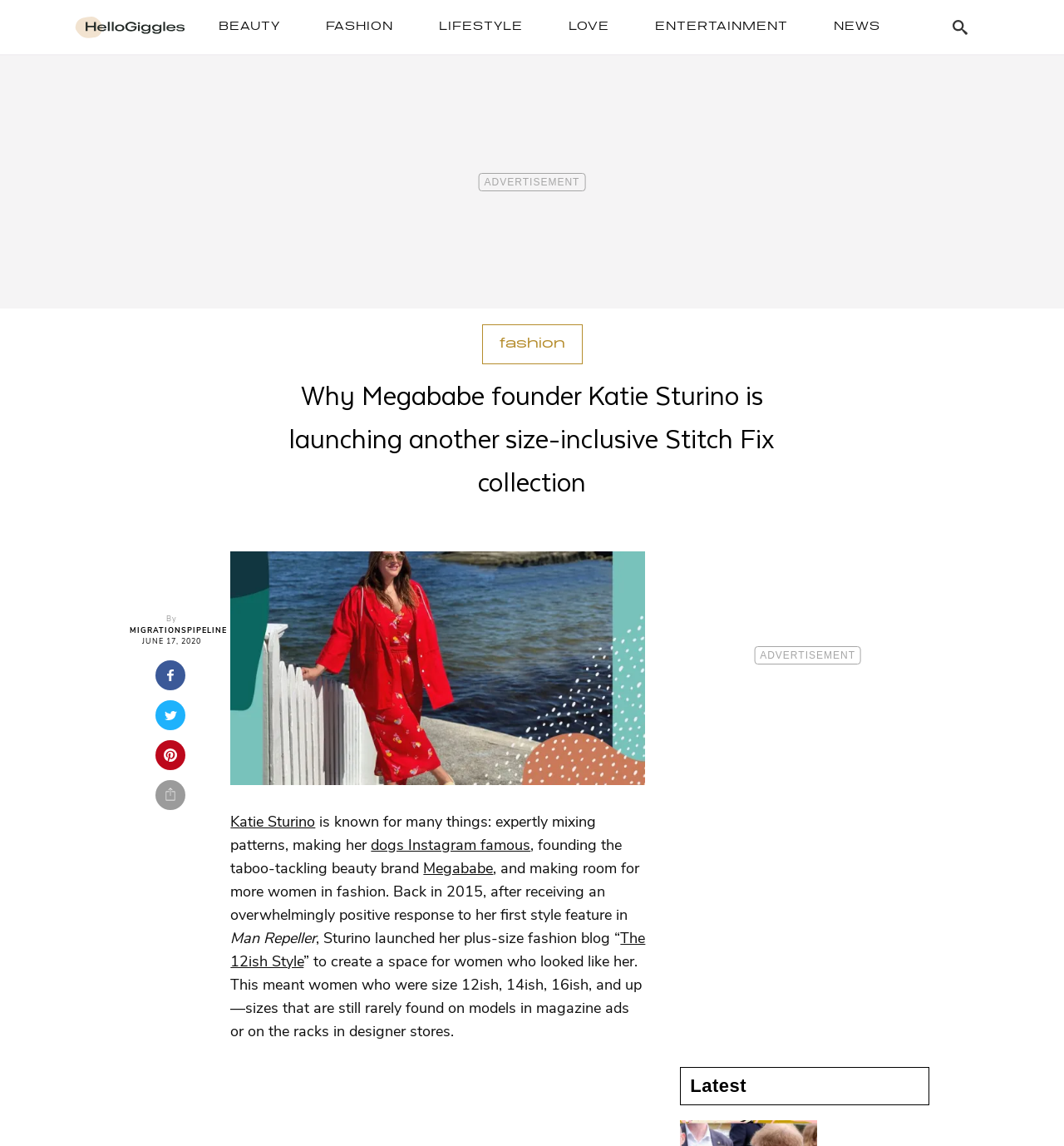What is the brand founded by Katie Sturino?
Use the image to answer the question with a single word or phrase.

Megababe